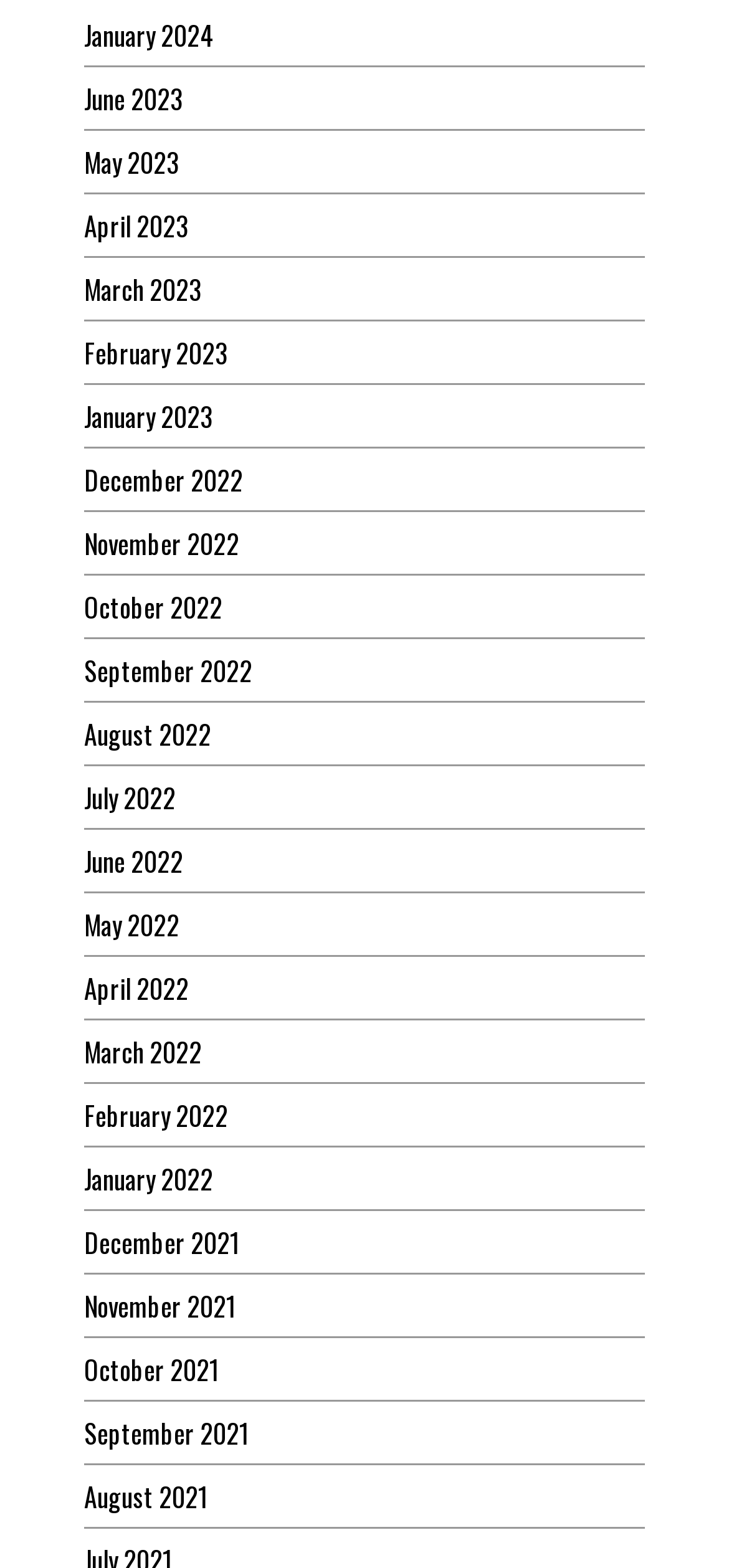Identify the bounding box coordinates of the section to be clicked to complete the task described by the following instruction: "go to June 2023". The coordinates should be four float numbers between 0 and 1, formatted as [left, top, right, bottom].

[0.115, 0.05, 0.251, 0.075]